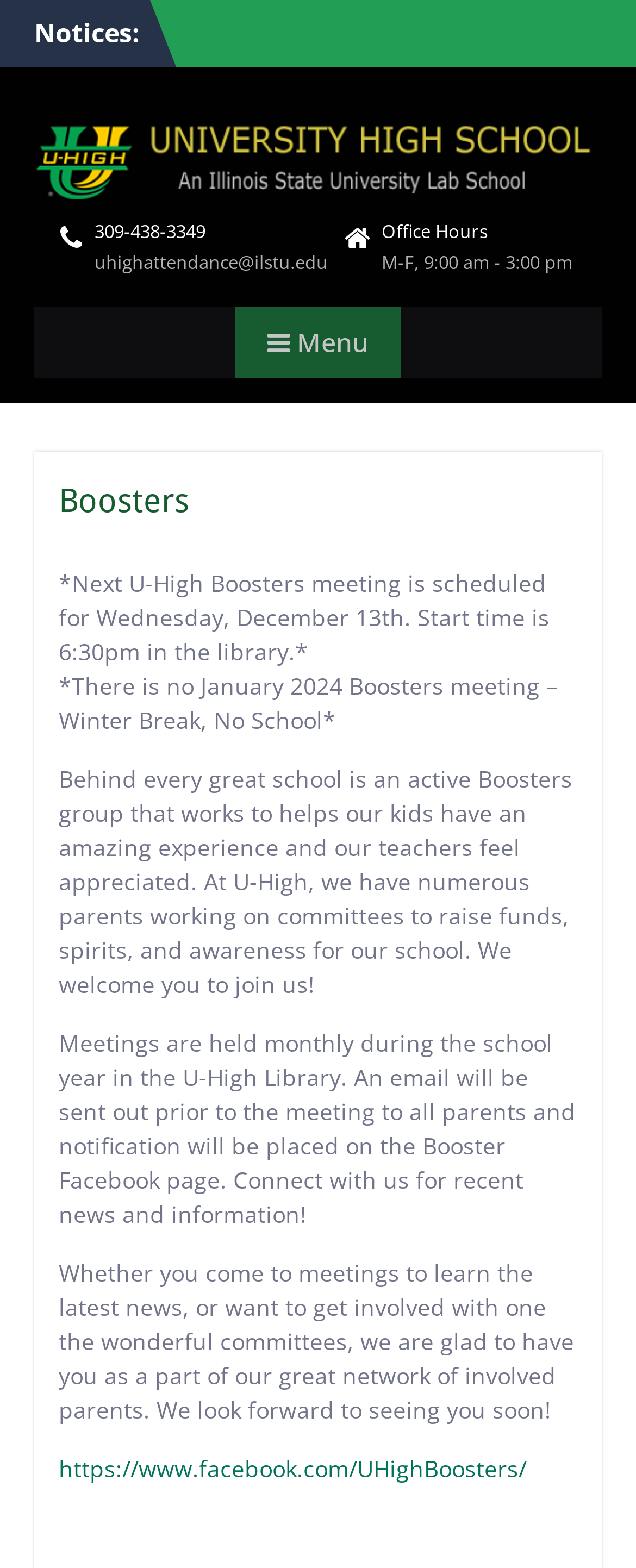Locate the bounding box of the UI element based on this description: "alt="University High School"". Provide four float numbers between 0 and 1 as [left, top, right, bottom].

[0.053, 0.074, 0.947, 0.127]